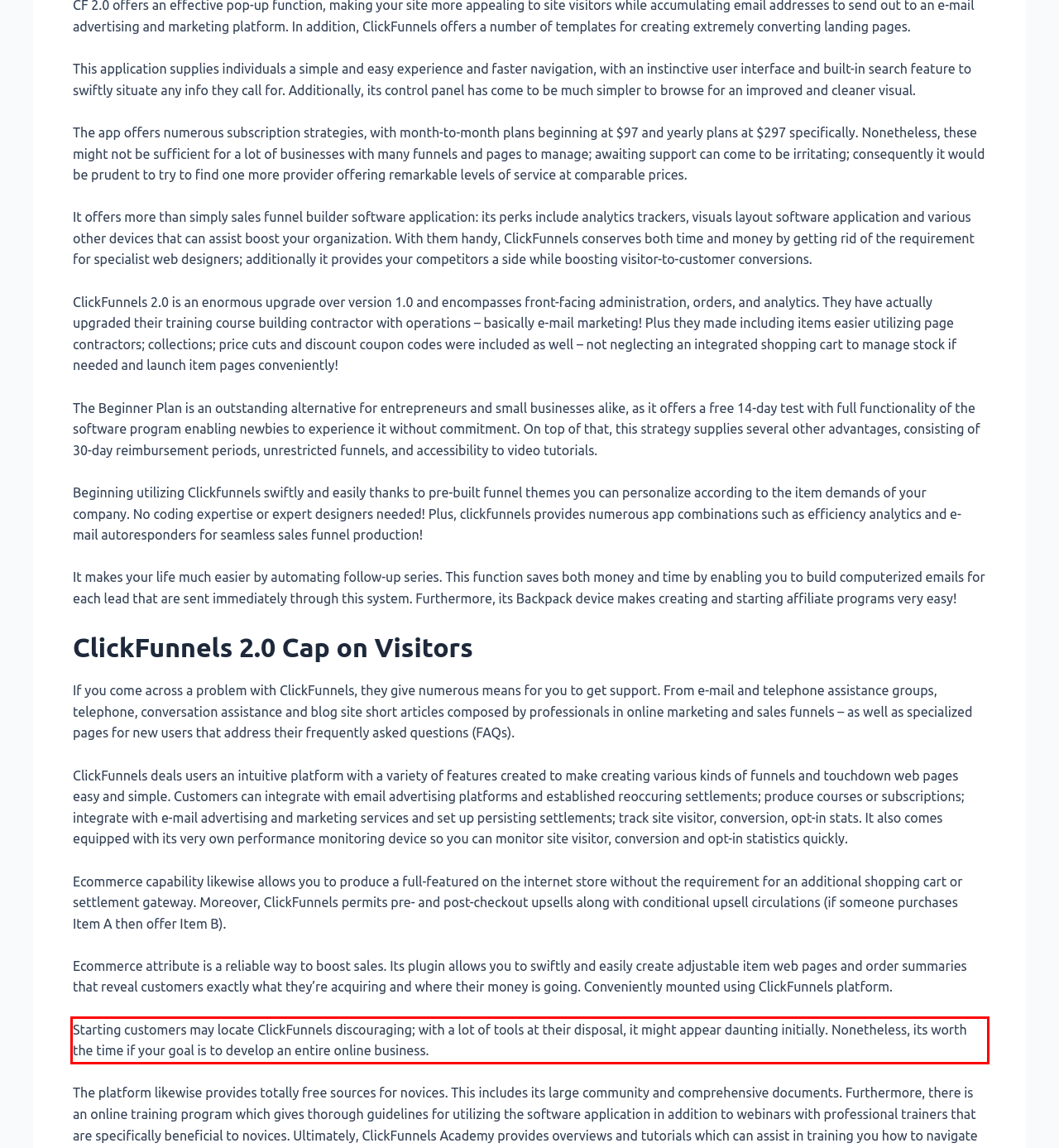Examine the screenshot of the webpage, locate the red bounding box, and generate the text contained within it.

Starting customers may locate ClickFunnels discouraging; with a lot of tools at their disposal, it might appear daunting initially. Nonetheless, its worth the time if your goal is to develop an entire online business.